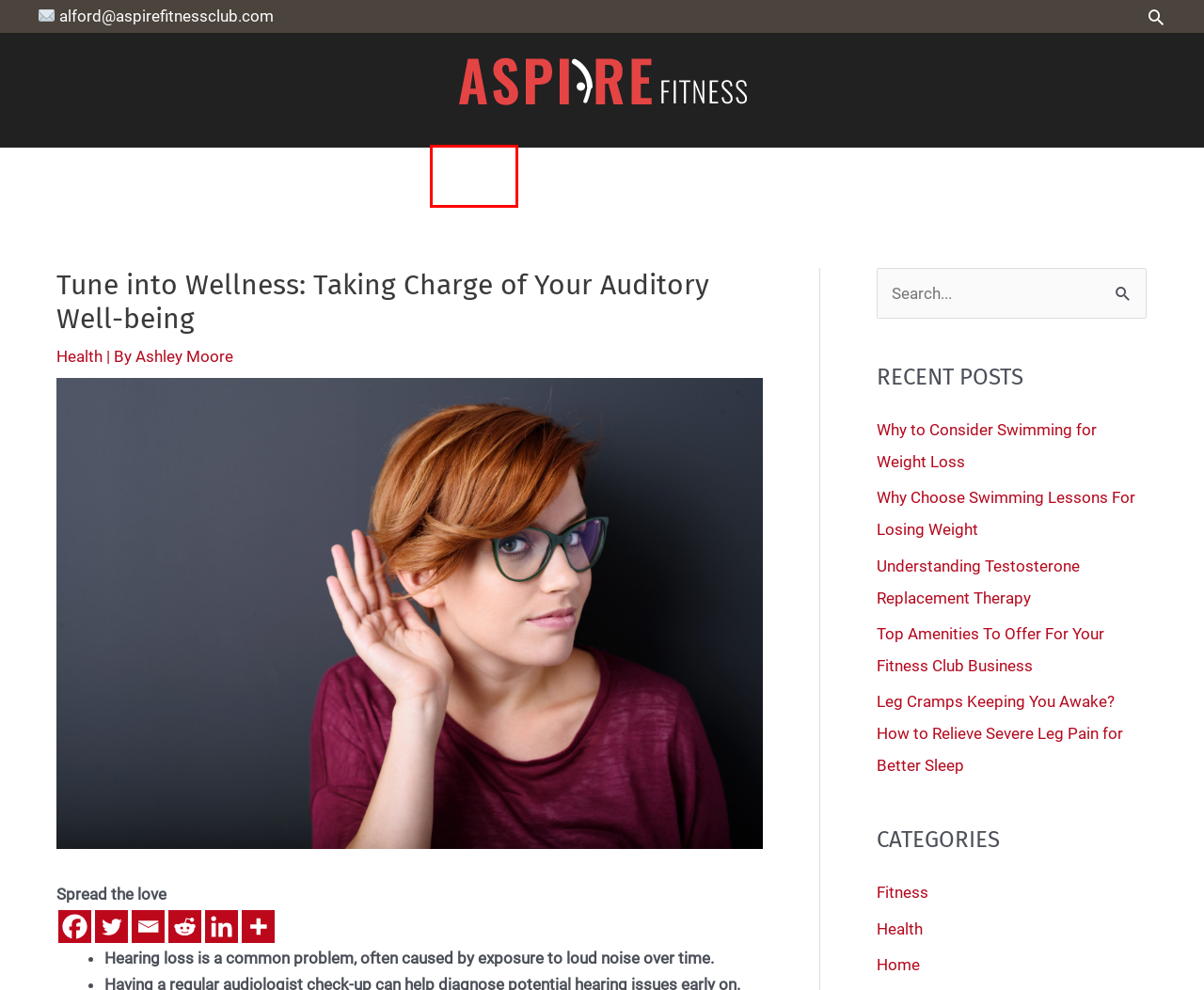Analyze the screenshot of a webpage that features a red rectangle bounding box. Pick the webpage description that best matches the new webpage you would see after clicking on the element within the red bounding box. Here are the candidates:
A. Wellbeing Archives - Aspire Fitness Club
B. Medical News Archives - Aspire Fitness Club
C. Why Choose Swimming Lessons For Losing Weight - Aspire Fitness Club
D. Home Archives - Aspire Fitness Club
E. How To Relieve Severe Leg Pain at Night & Get Better Sleep - Aspire Fitness Club
F. Fitness Archives - Aspire Fitness Club
G. Wellness Archives - Aspire Fitness Club
H. Health Archives - Aspire Fitness Club

H